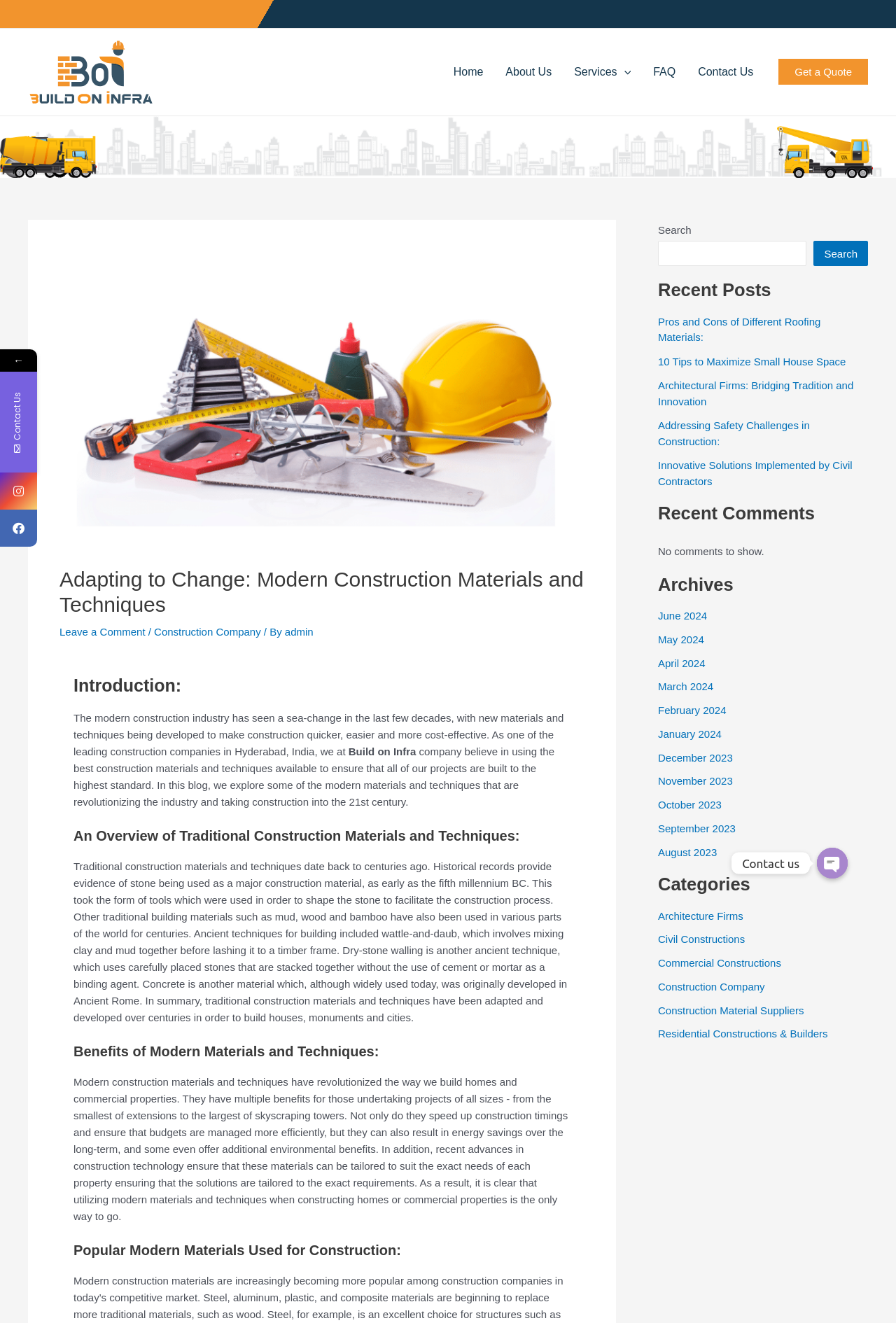Indicate the bounding box coordinates of the element that must be clicked to execute the instruction: "Open the chat". The coordinates should be given as four float numbers between 0 and 1, i.e., [left, top, right, bottom].

[0.912, 0.641, 0.946, 0.664]